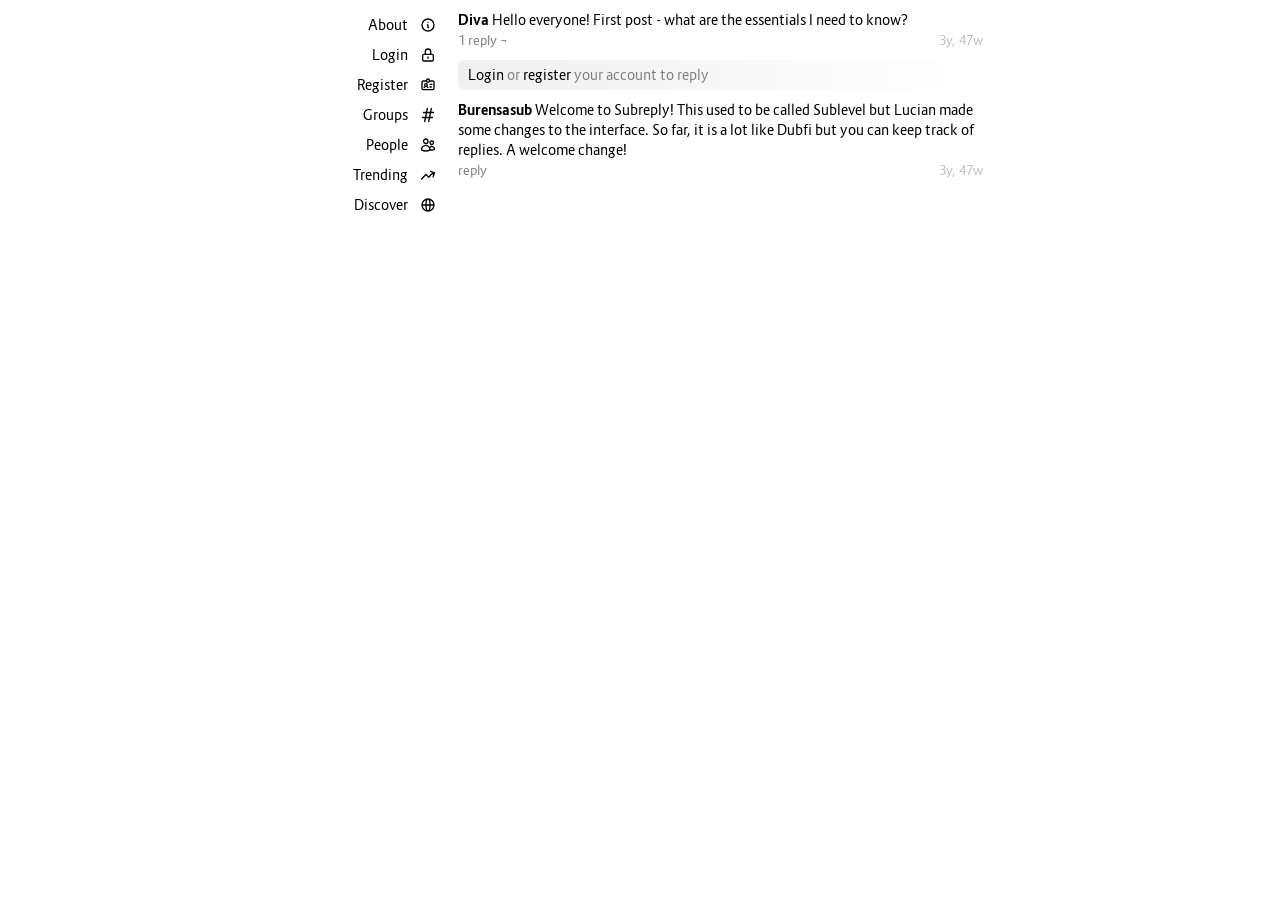Determine the bounding box coordinates for the clickable element to execute this instruction: "Login to your account". Provide the coordinates as four float numbers between 0 and 1, i.e., [left, top, right, bottom].

[0.232, 0.044, 0.35, 0.077]